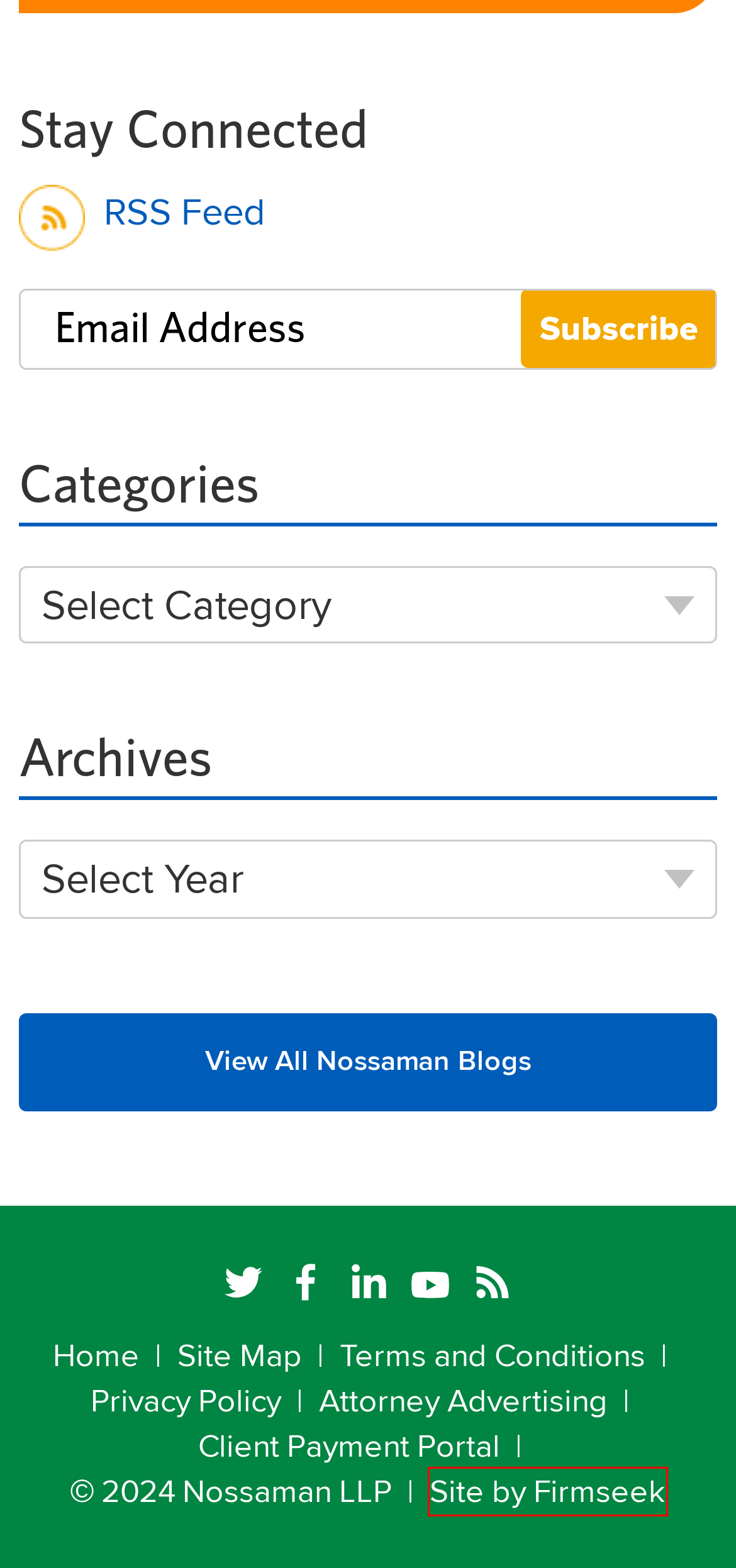You have a screenshot of a webpage with a red rectangle bounding box. Identify the best webpage description that corresponds to the new webpage after clicking the element within the red bounding box. Here are the candidates:
A. Attorney Advertising
B. Privacy Policy
C. Legal Notices, Terms & Conditions Of Use
D. Sitemap
E. Firmseek, Inc
F. Blogs
G. The Health Law Ticker from Nossaman LLP
H. Nossaman LLP | Attorneys at Law

E